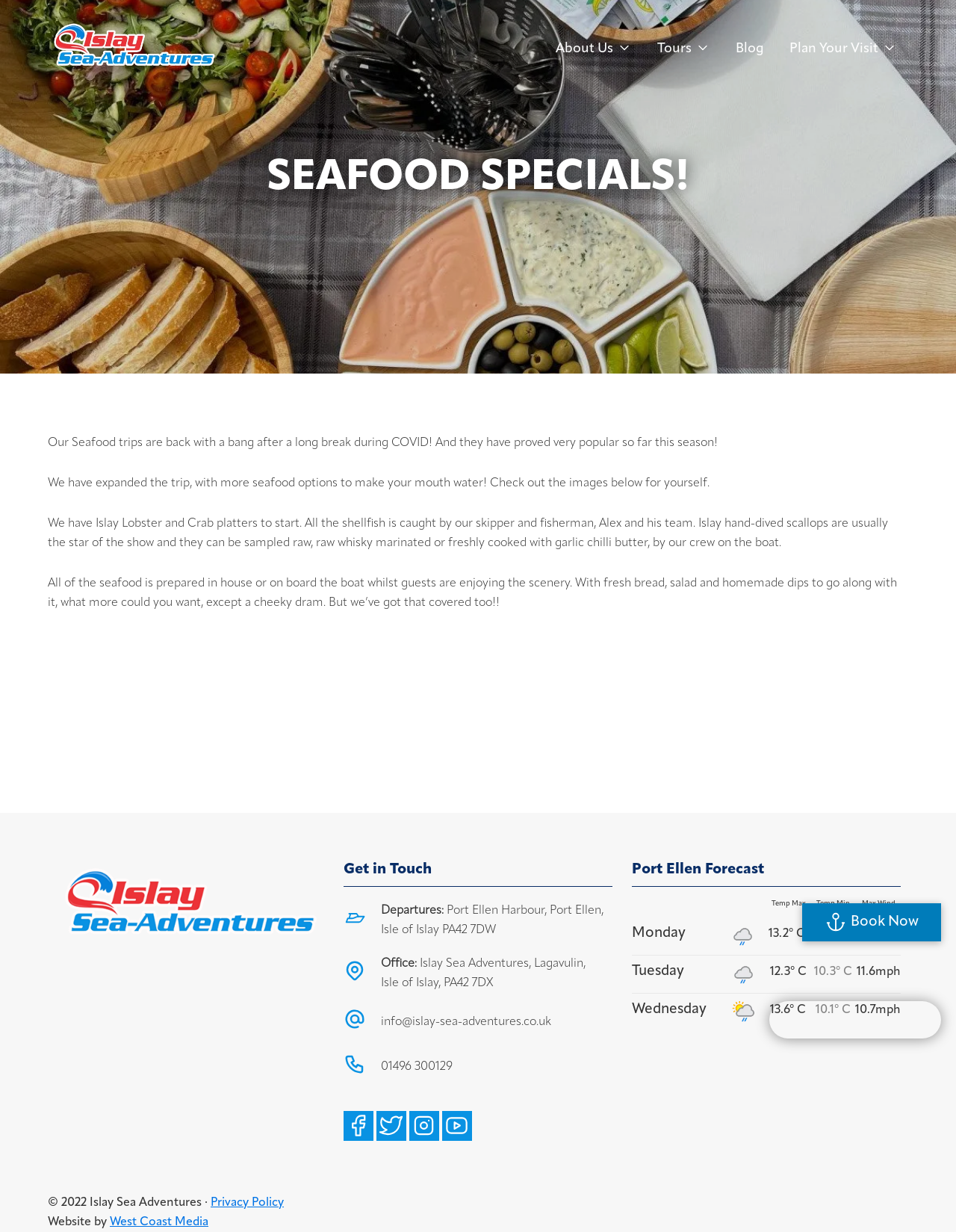Bounding box coordinates must be specified in the format (top-left x, top-left y, bottom-right x, bottom-right y). All values should be floating point numbers between 0 and 1. What are the bounding box coordinates of the UI element described as: 01496 300129

[0.398, 0.861, 0.473, 0.871]